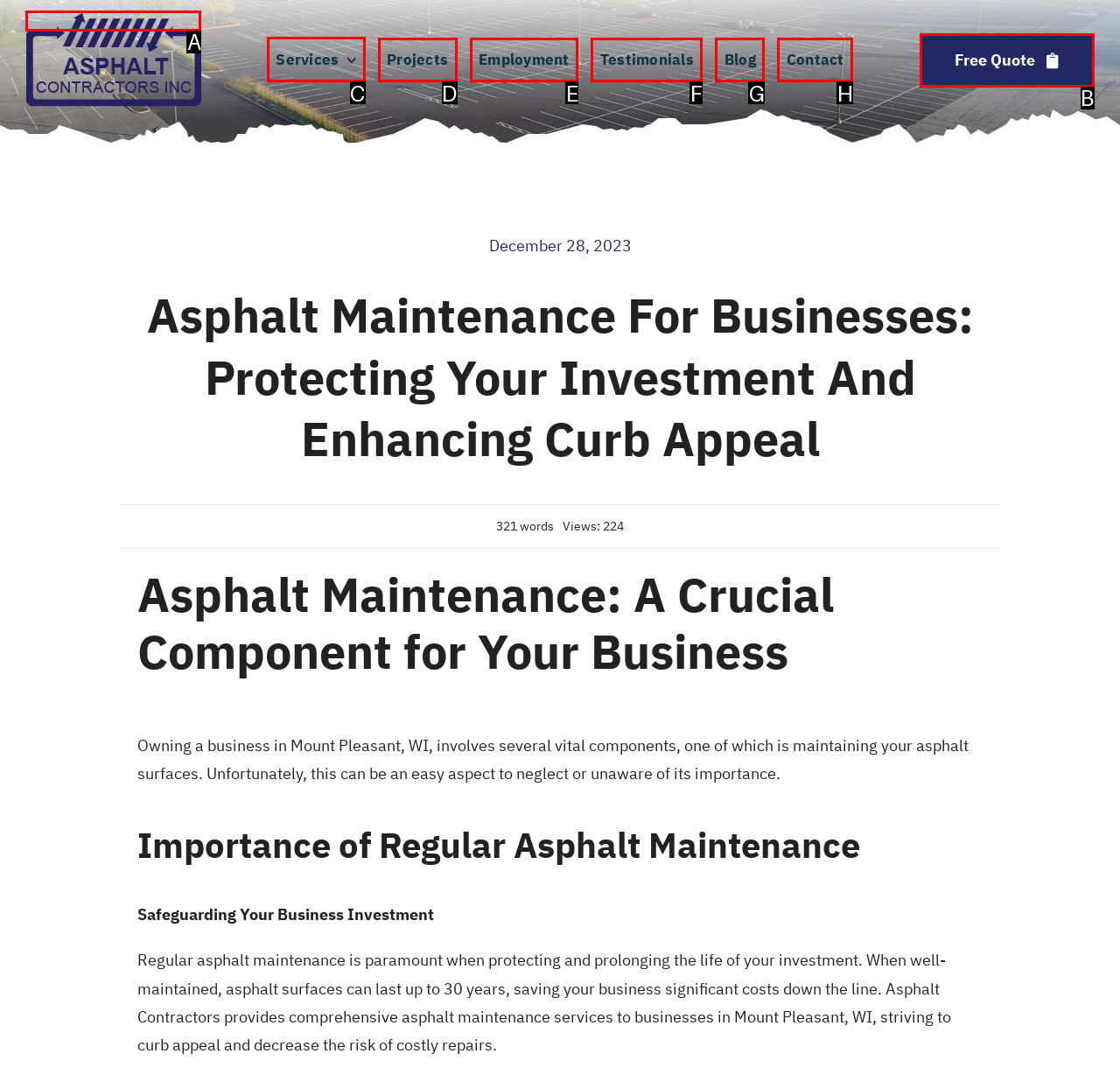Determine the appropriate lettered choice for the task: Click the 'Services' link. Reply with the correct letter.

C